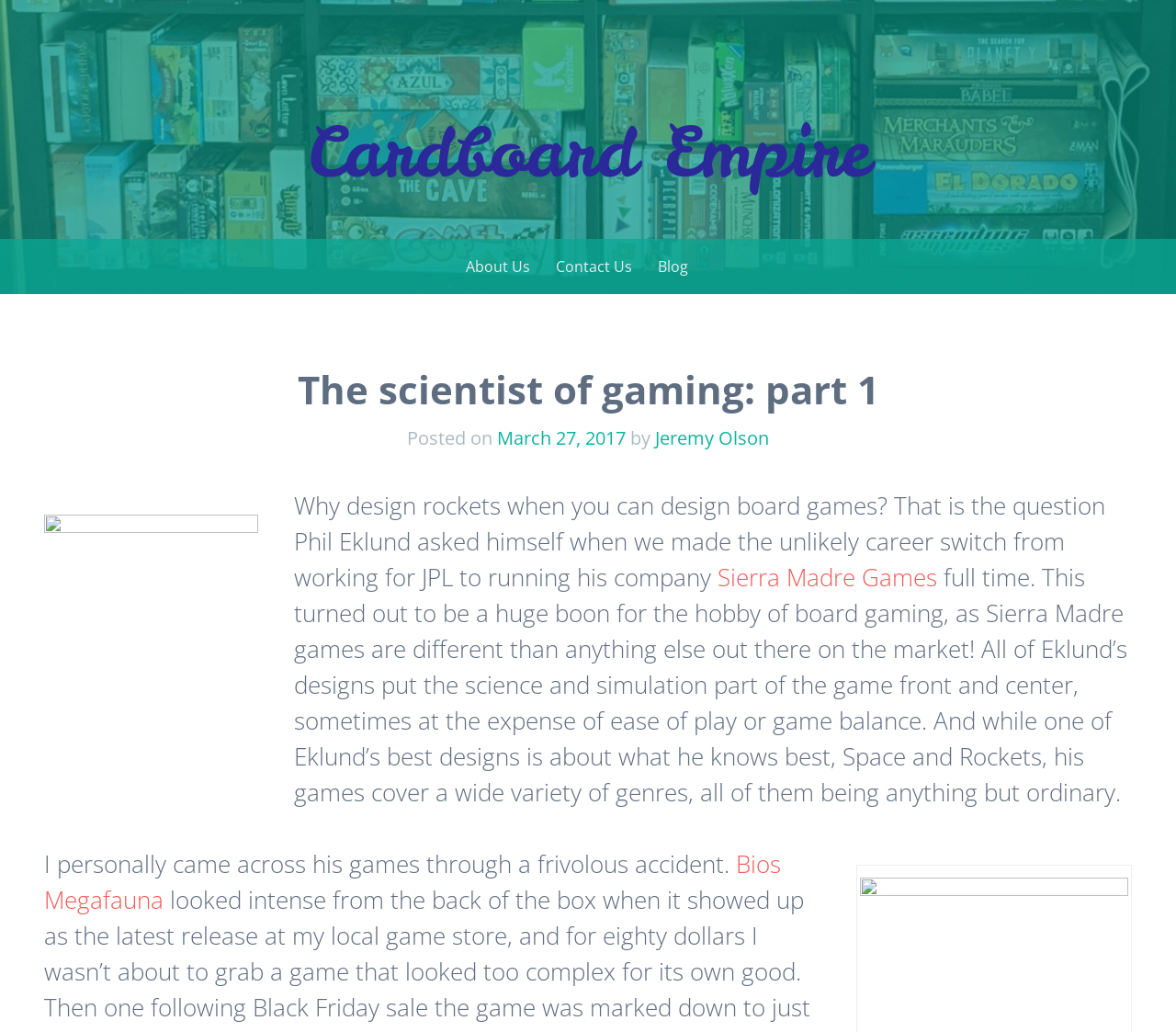Indicate the bounding box coordinates of the element that needs to be clicked to satisfy the following instruction: "explore Bios Megafauna". The coordinates should be four float numbers between 0 and 1, i.e., [left, top, right, bottom].

[0.038, 0.821, 0.664, 0.888]